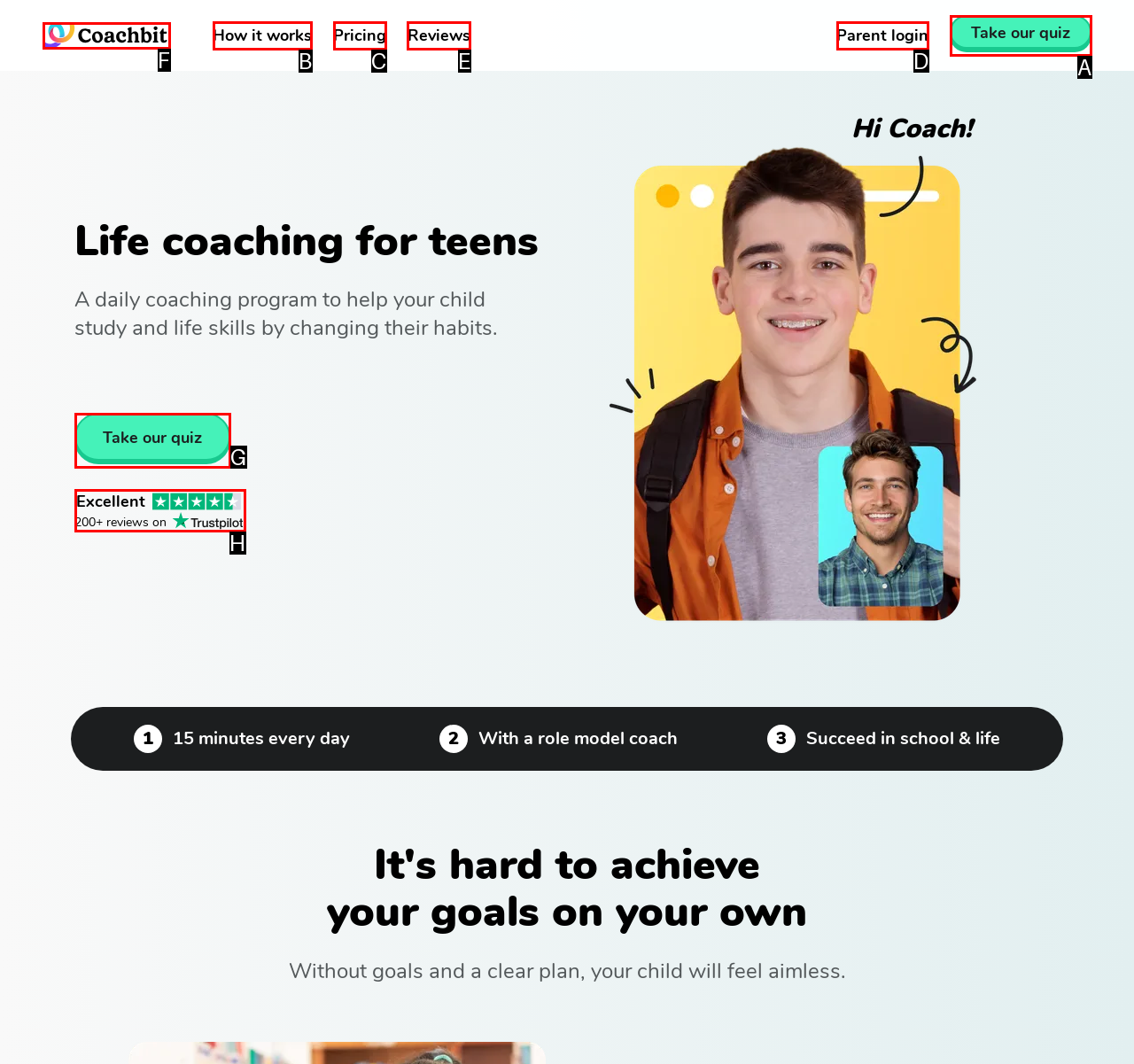Which HTML element should be clicked to fulfill the following task: View reviews?
Reply with the letter of the appropriate option from the choices given.

E